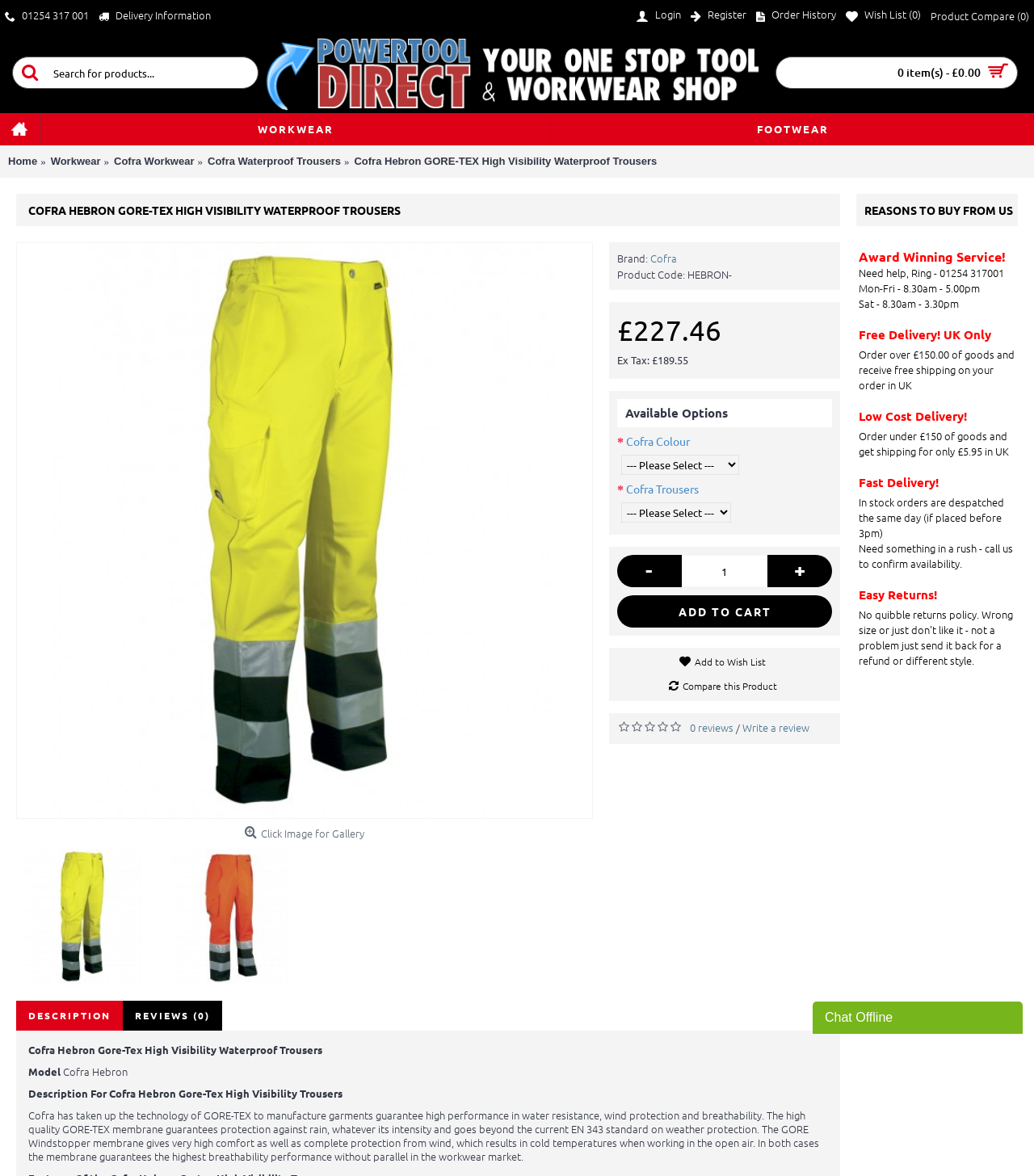Determine the bounding box coordinates of the element's region needed to click to follow the instruction: "Contact us for a personalized demo". Provide these coordinates as four float numbers between 0 and 1, formatted as [left, top, right, bottom].

None